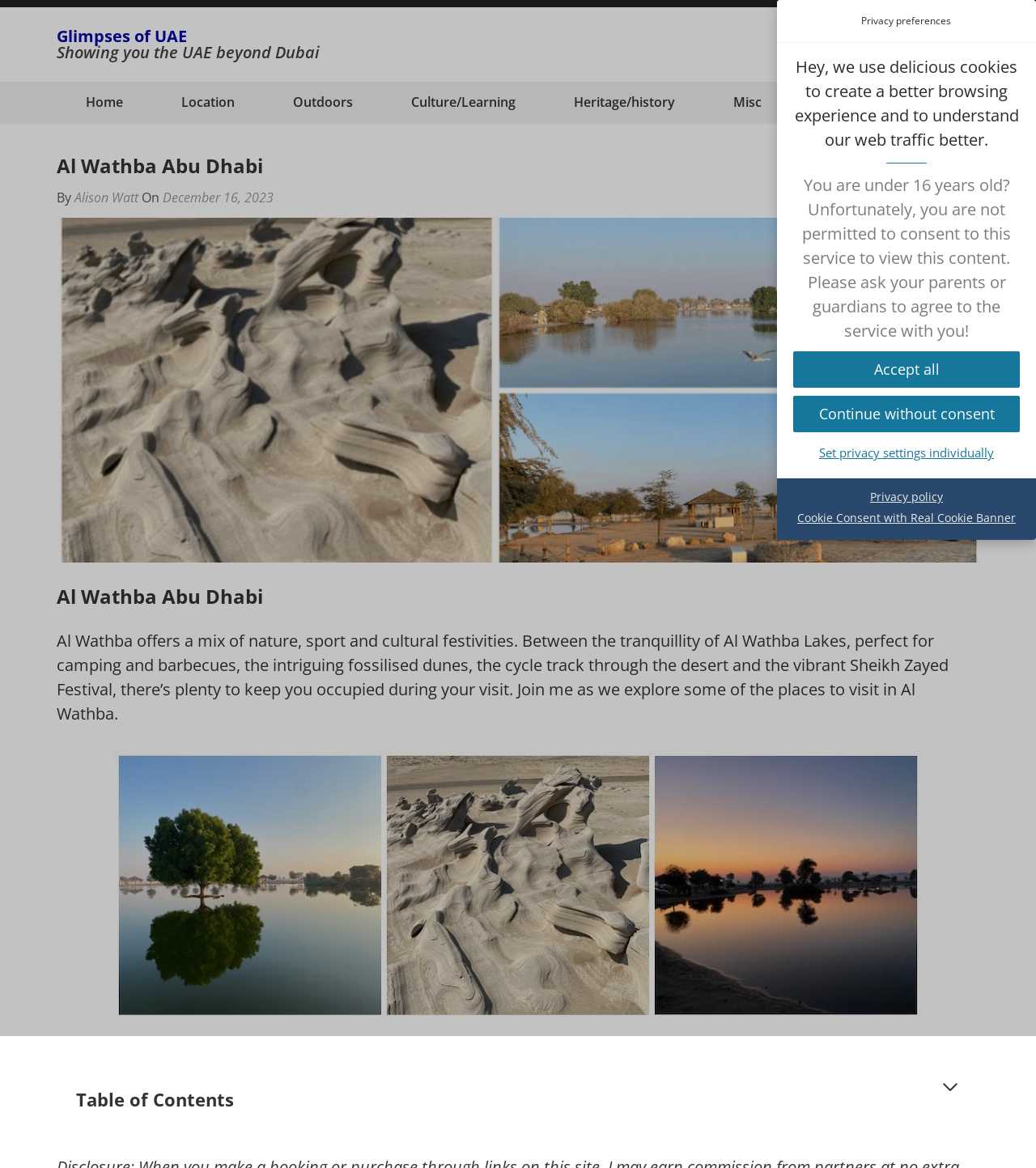What is the tone of the message in the dialog box?
Based on the image, respond with a single word or phrase.

Informative